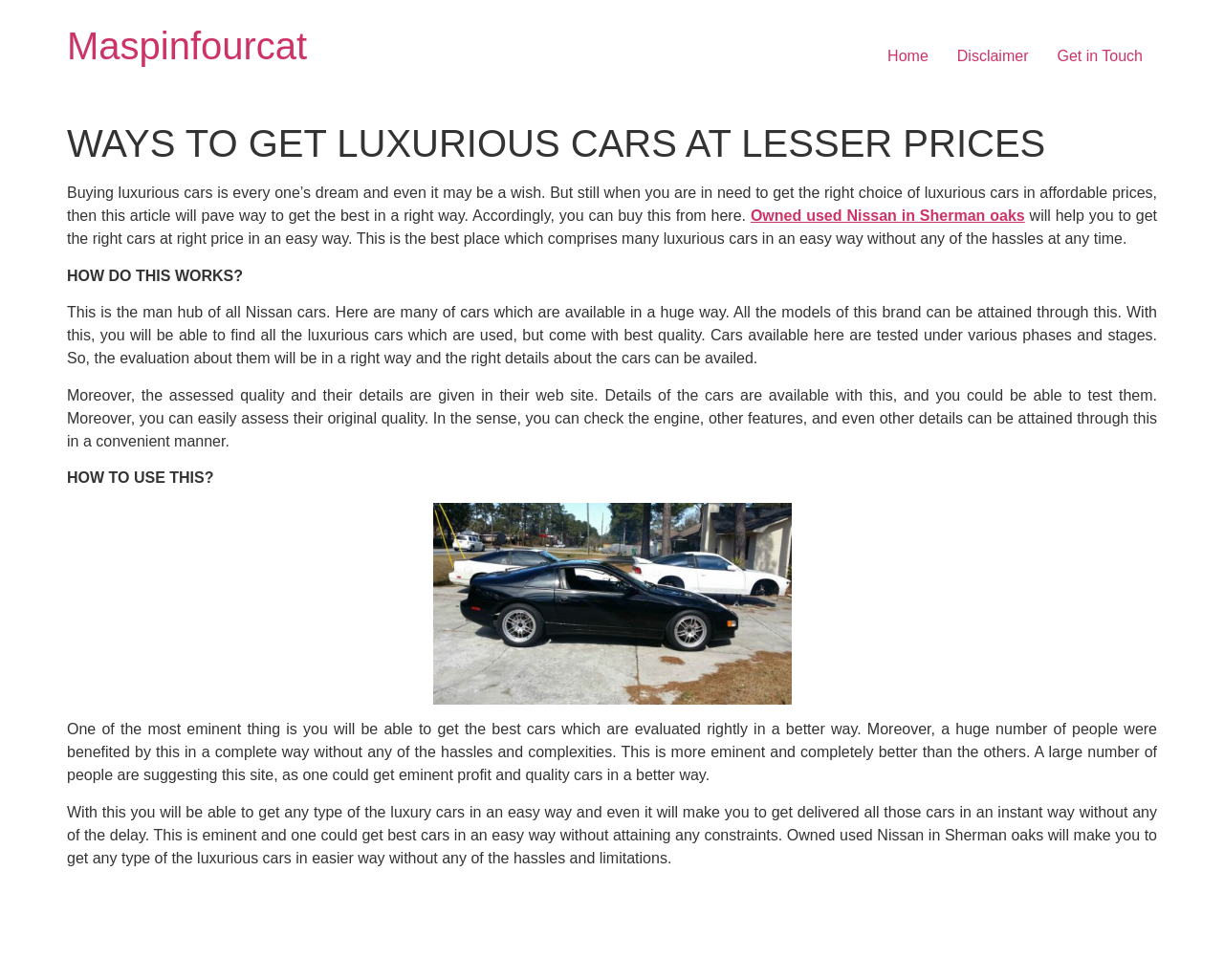Reply to the question with a brief word or phrase: What is the purpose of this webpage?

To guide on buying luxurious cars